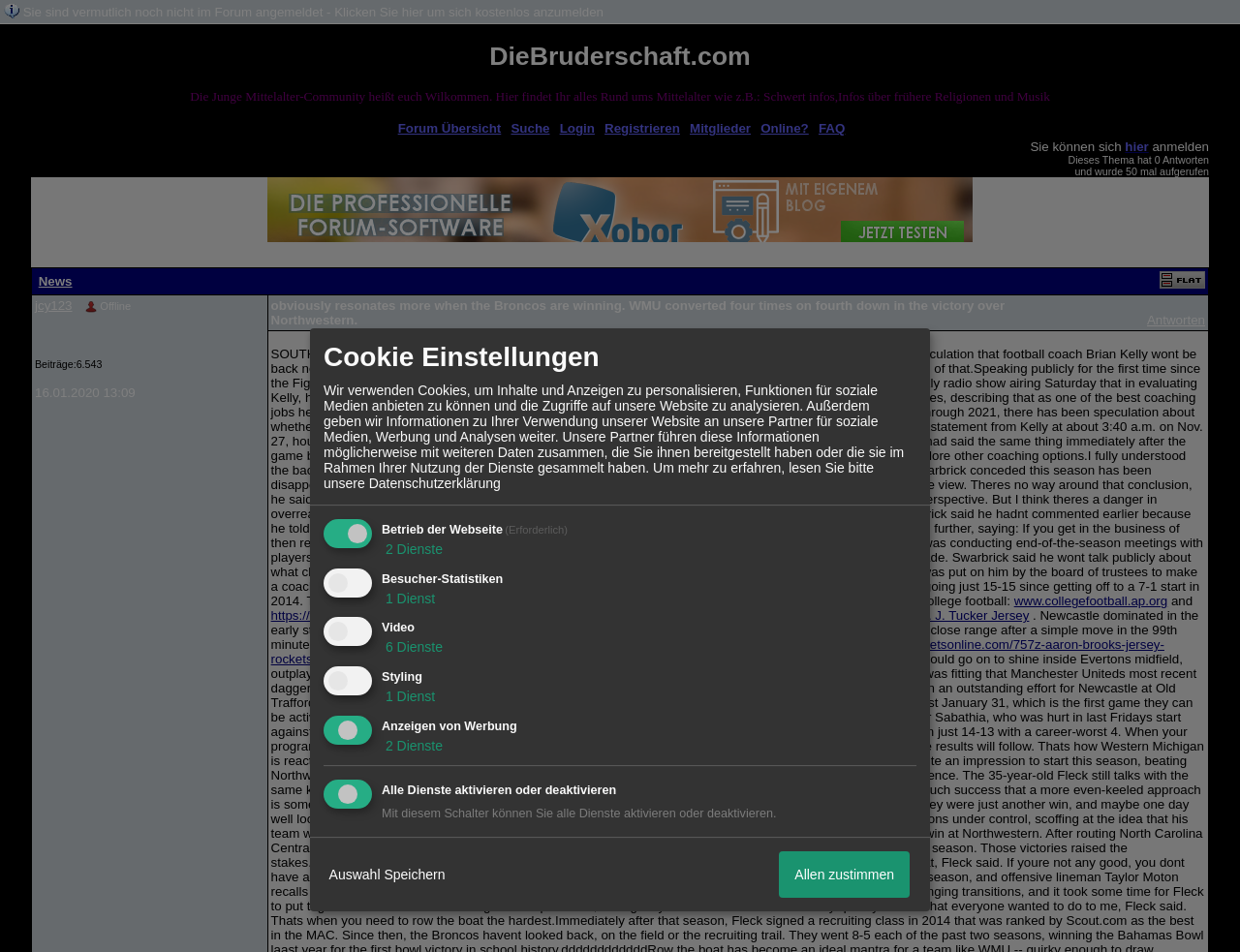Find the bounding box coordinates for the UI element whose description is: "Metta World Peace Jersey". The coordinates should be four float numbers between 0 and 1, in the format [left, top, right, bottom].

[0.317, 0.746, 0.439, 0.761]